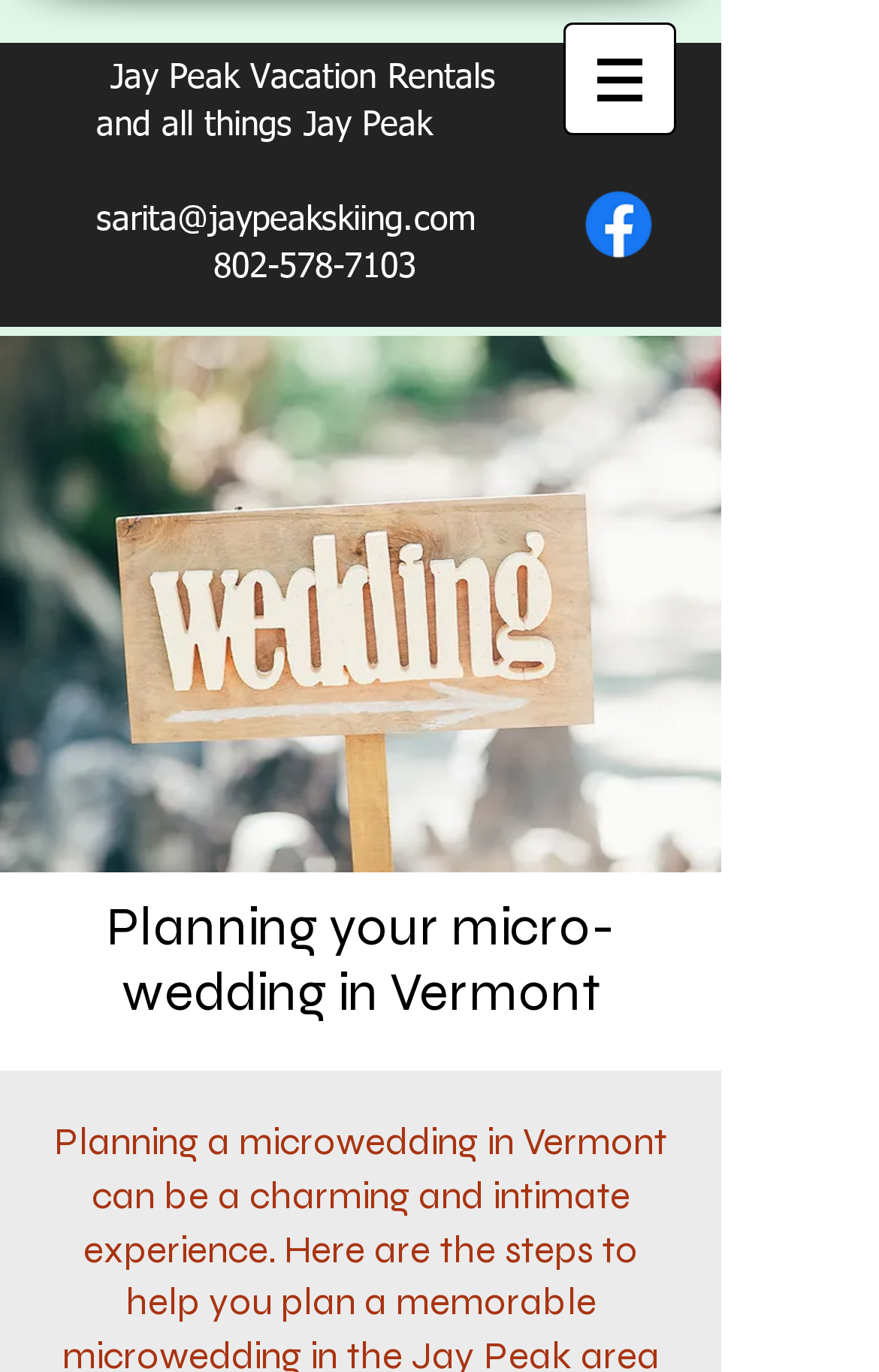Identify the bounding box of the UI component described as: "title="Change theme"".

None